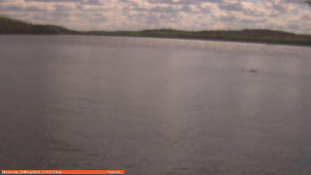Write a descriptive caption for the image, covering all notable aspects.

The image displays a serene view of a lake under a partly cloudy sky, capturing the tranquil atmosphere of the north end. The water is calm and reflects the clouds above, suggesting a gentle breeze. In the distance, green hills outline the shoreline, providing a natural backdrop to this peaceful scene. This photograph corresponds to a post dated November 15, highlighting observations about the lake's condition, including recent freezing and ice formations. The orange border at the bottom adds a touch of color, possibly indicating the time or location of the capture.